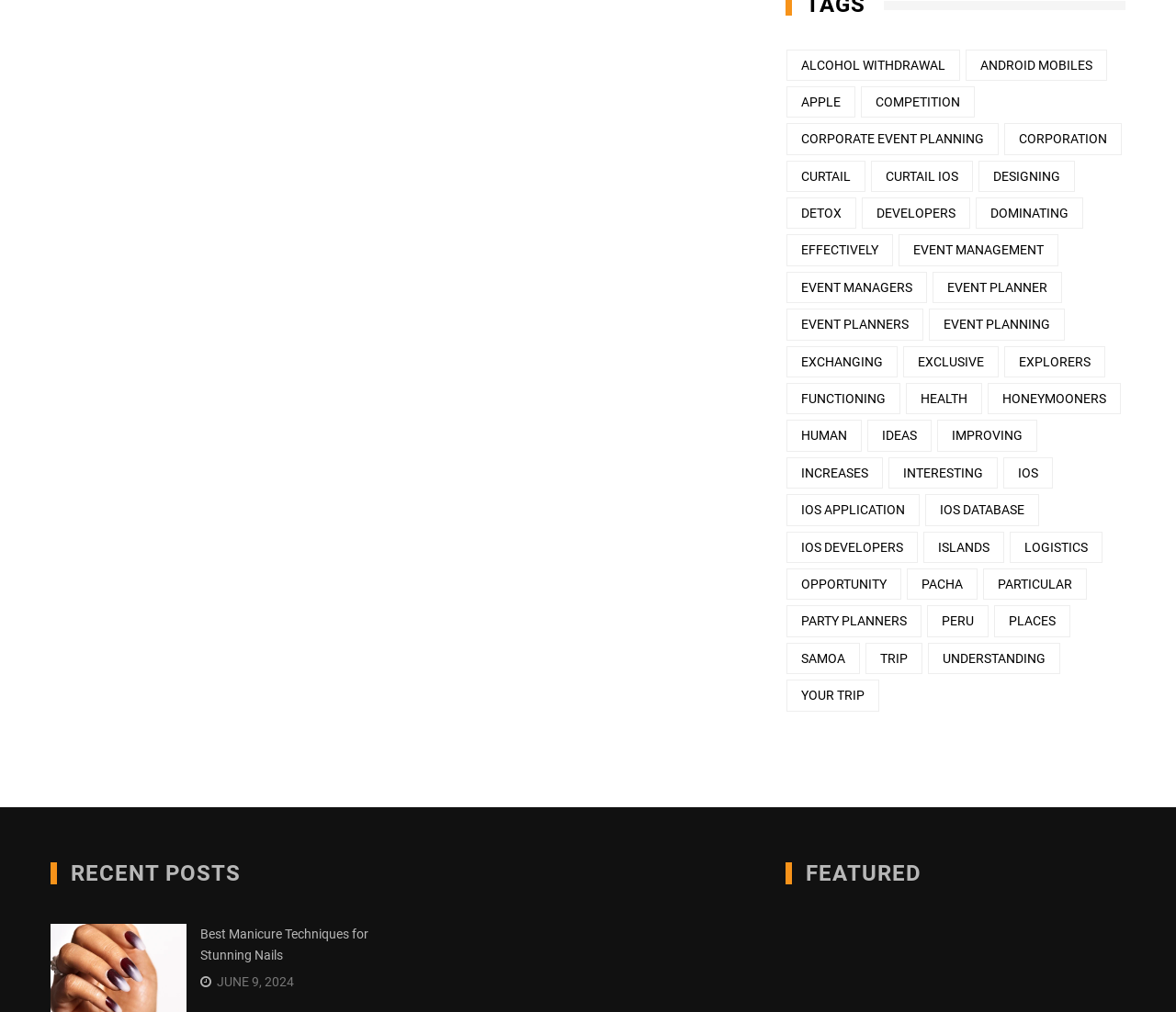Please identify the bounding box coordinates of the area I need to click to accomplish the following instruction: "Check out 'party planners'".

[0.669, 0.598, 0.784, 0.63]